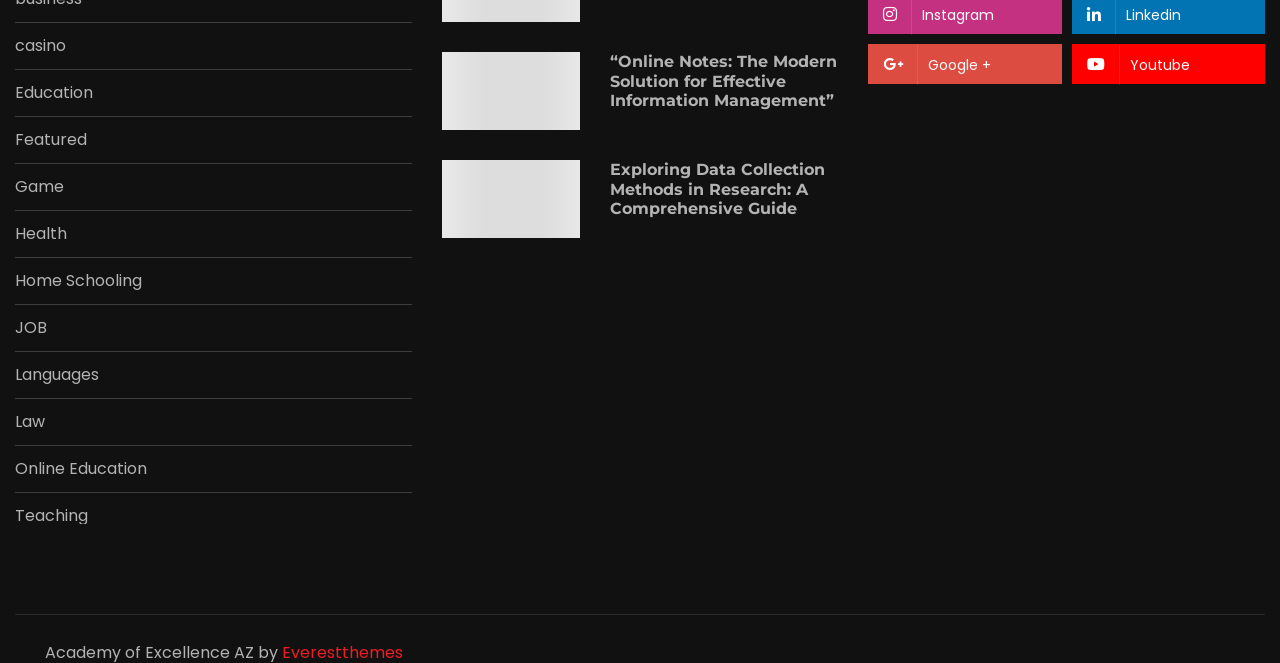Determine the bounding box coordinates for the UI element matching this description: "Cookie Policy".

None